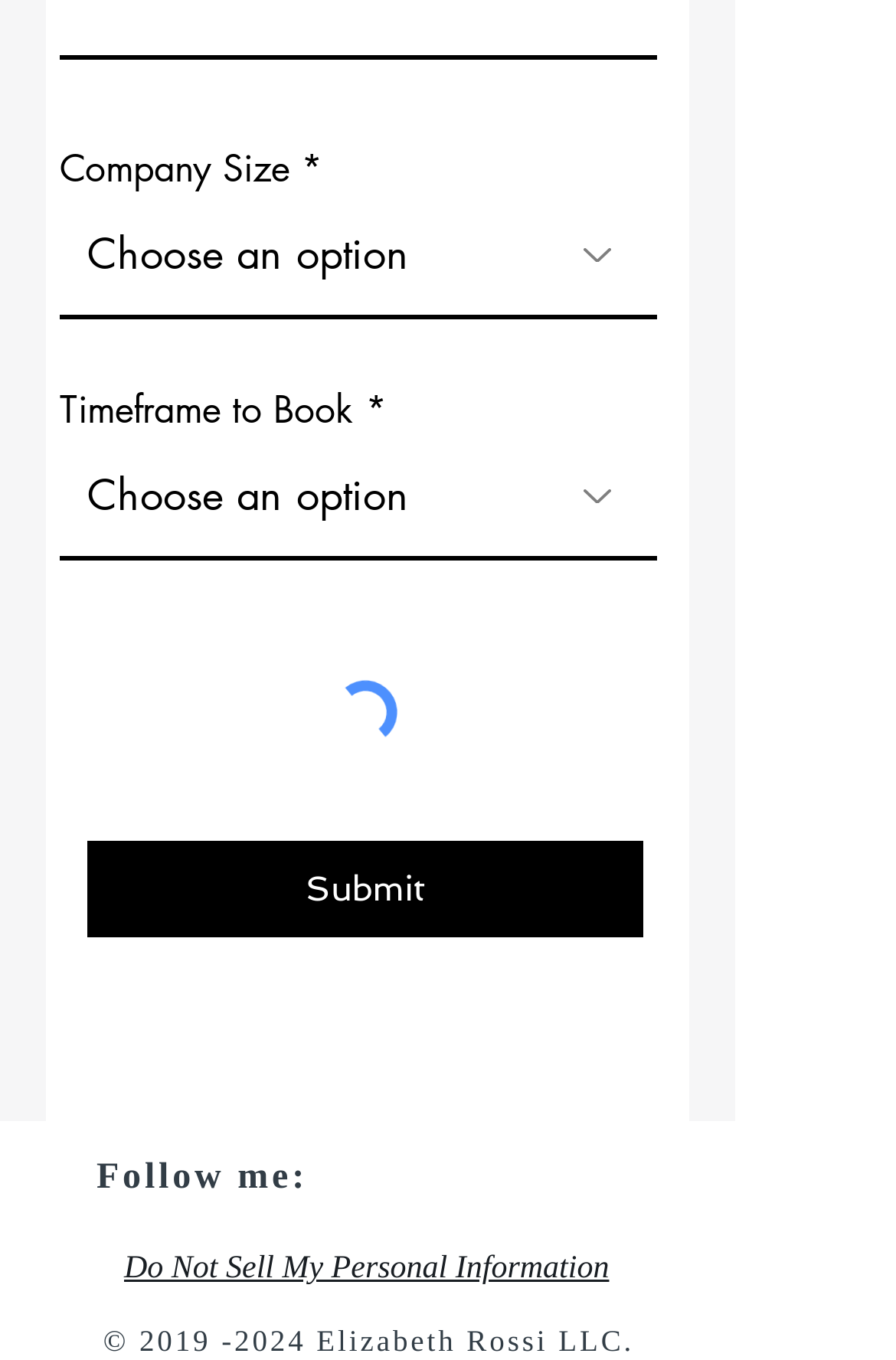Analyze the image and answer the question with as much detail as possible: 
What is the copyright year range?

The copyright information at the bottom of the page displays the year range '2019-2024', indicating the period of copyright ownership.